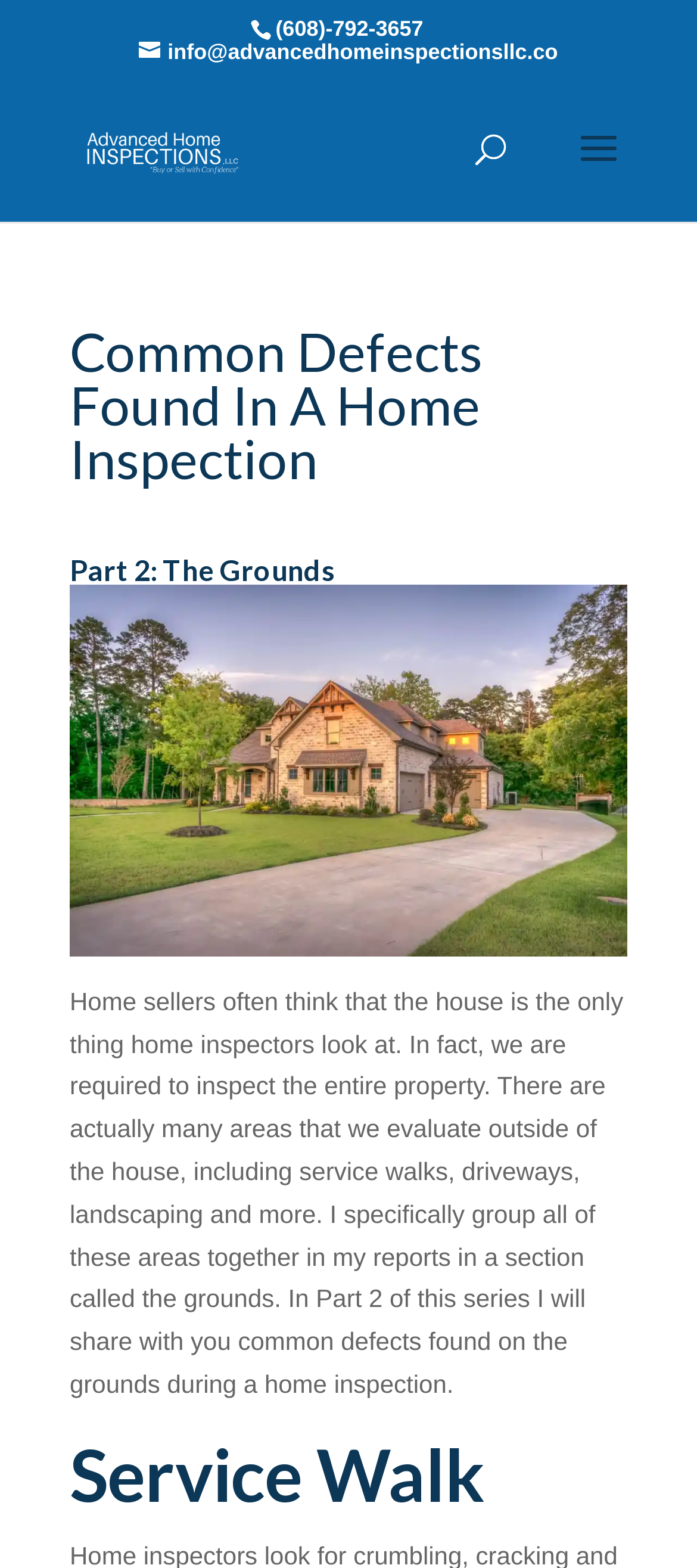What is the topic of the current article?
Provide a thorough and detailed answer to the question.

I found the topic of the article by looking at the heading elements on the webpage. The main heading indicates that the article is about common defects found in a home inspection, and the subheading specifies that it is Part 2, focusing on the grounds.